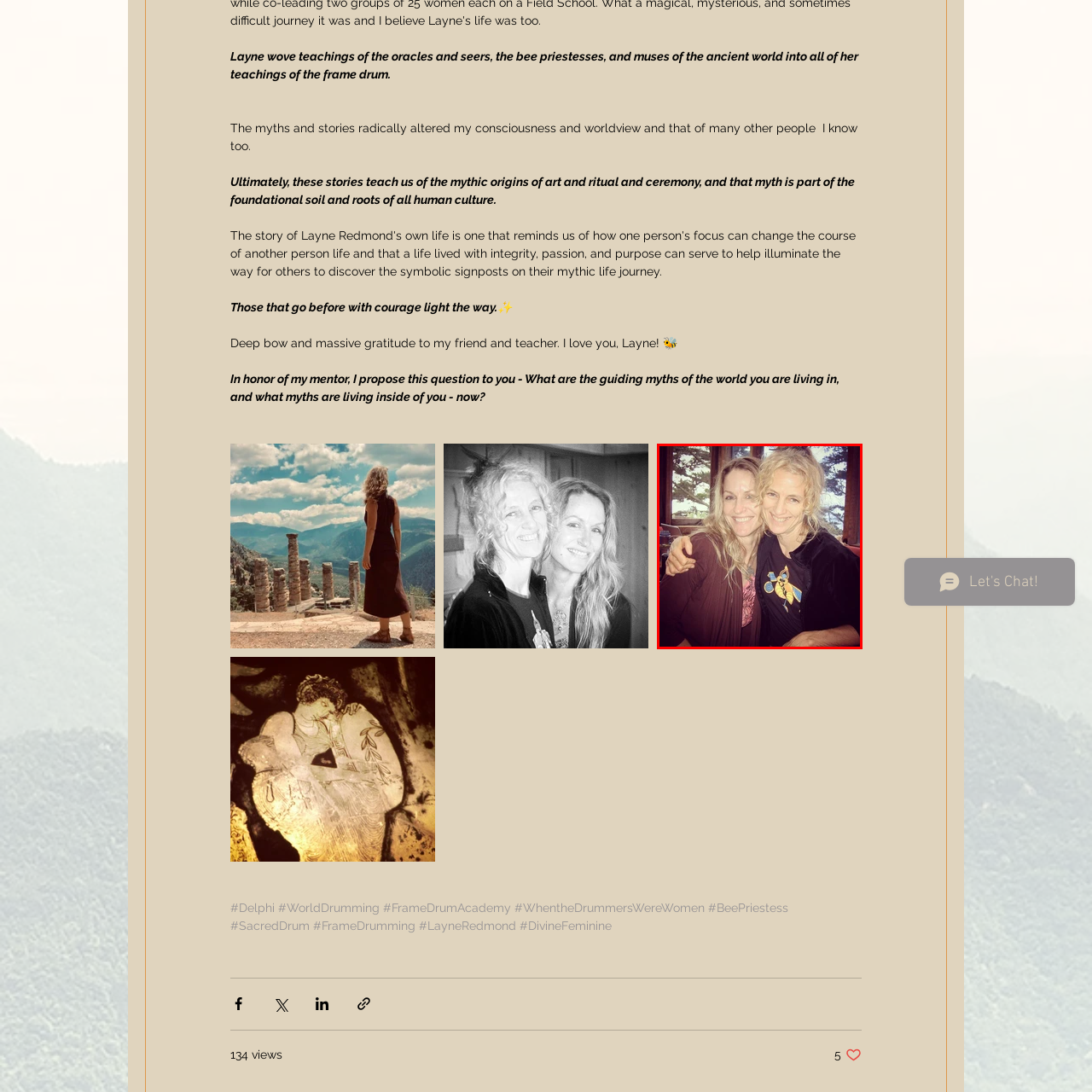What is visible through the large windows?
Focus on the red-bounded area of the image and reply with one word or a short phrase.

Lush greenery